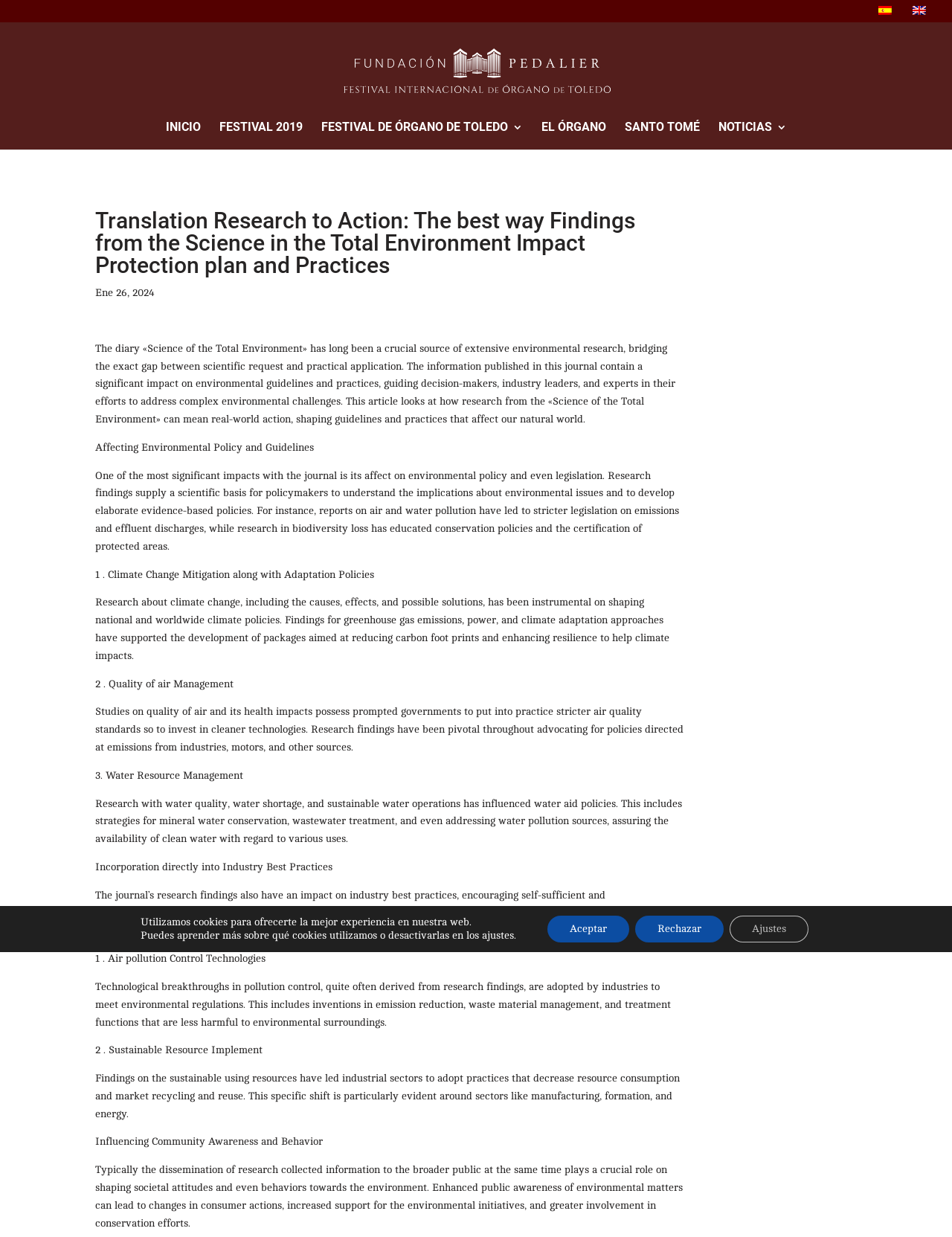Please find and generate the text of the main heading on the webpage.

Translation Research to Action: The best way Findings from the Science in the Total Environment Impact Protection plan and Practices